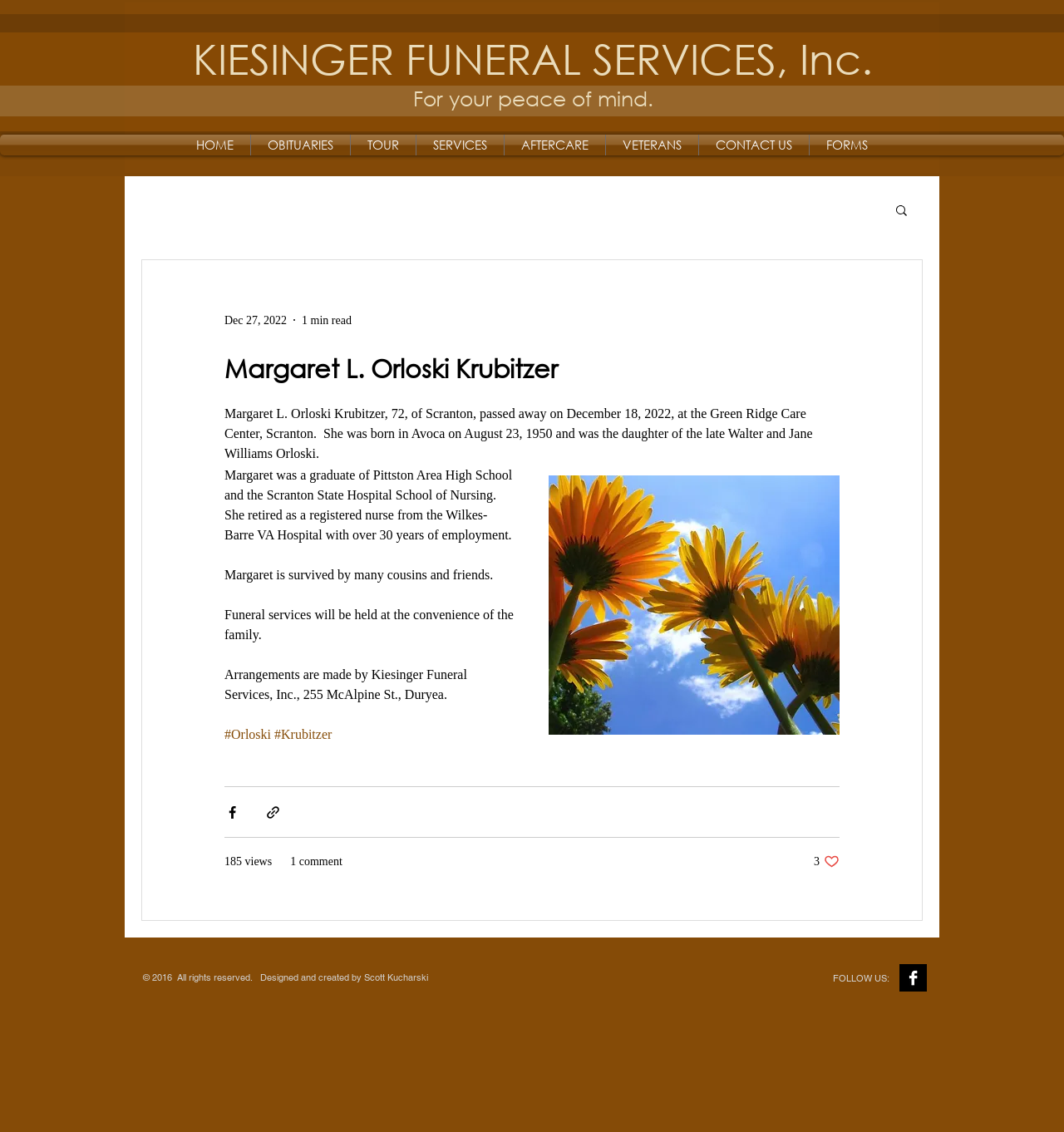Find the bounding box coordinates for the area that must be clicked to perform this action: "Click on the 'OBITUARIES' link".

[0.236, 0.119, 0.329, 0.137]